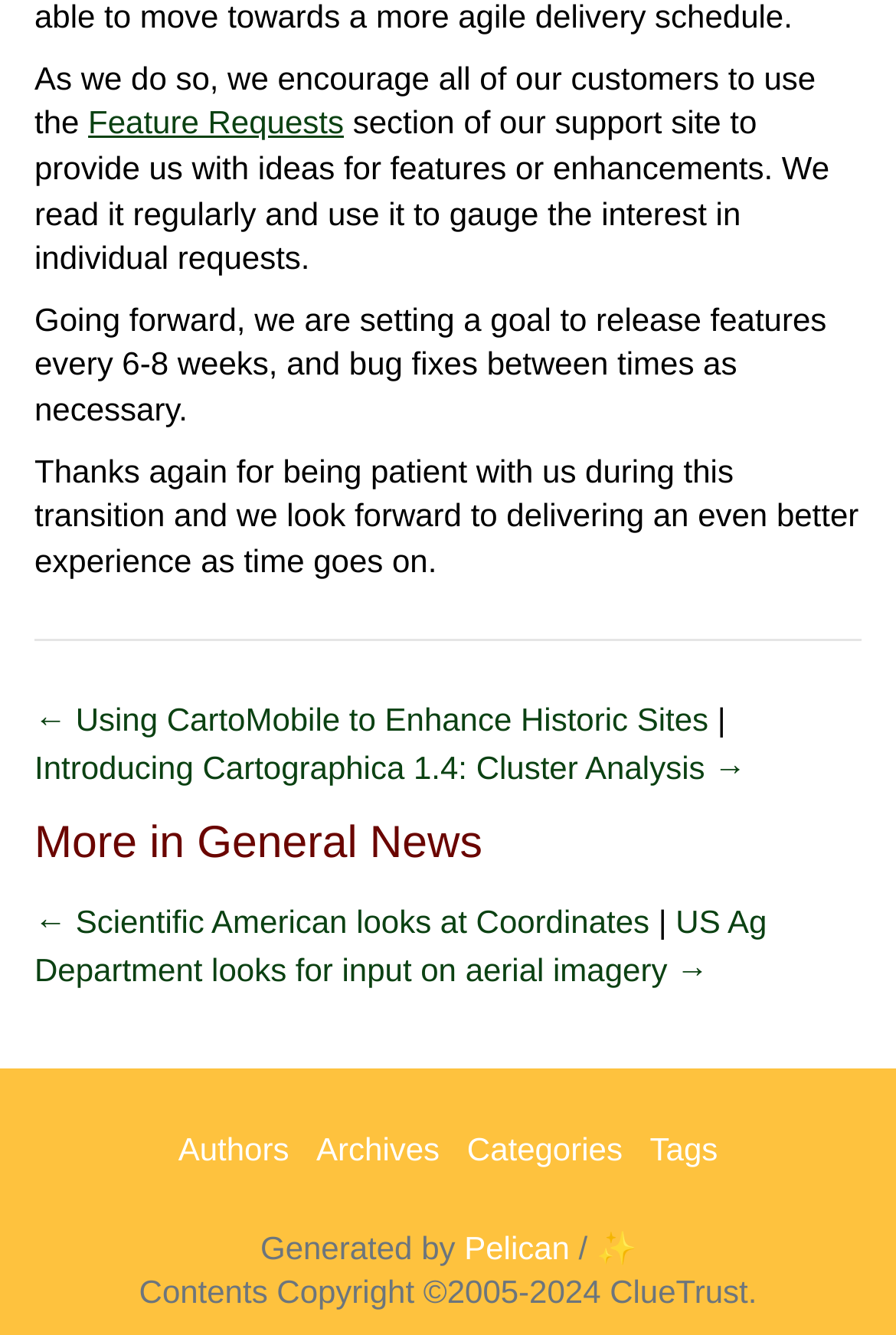Find the bounding box coordinates of the clickable region needed to perform the following instruction: "Click on Feature Requests". The coordinates should be provided as four float numbers between 0 and 1, i.e., [left, top, right, bottom].

[0.098, 0.078, 0.384, 0.106]